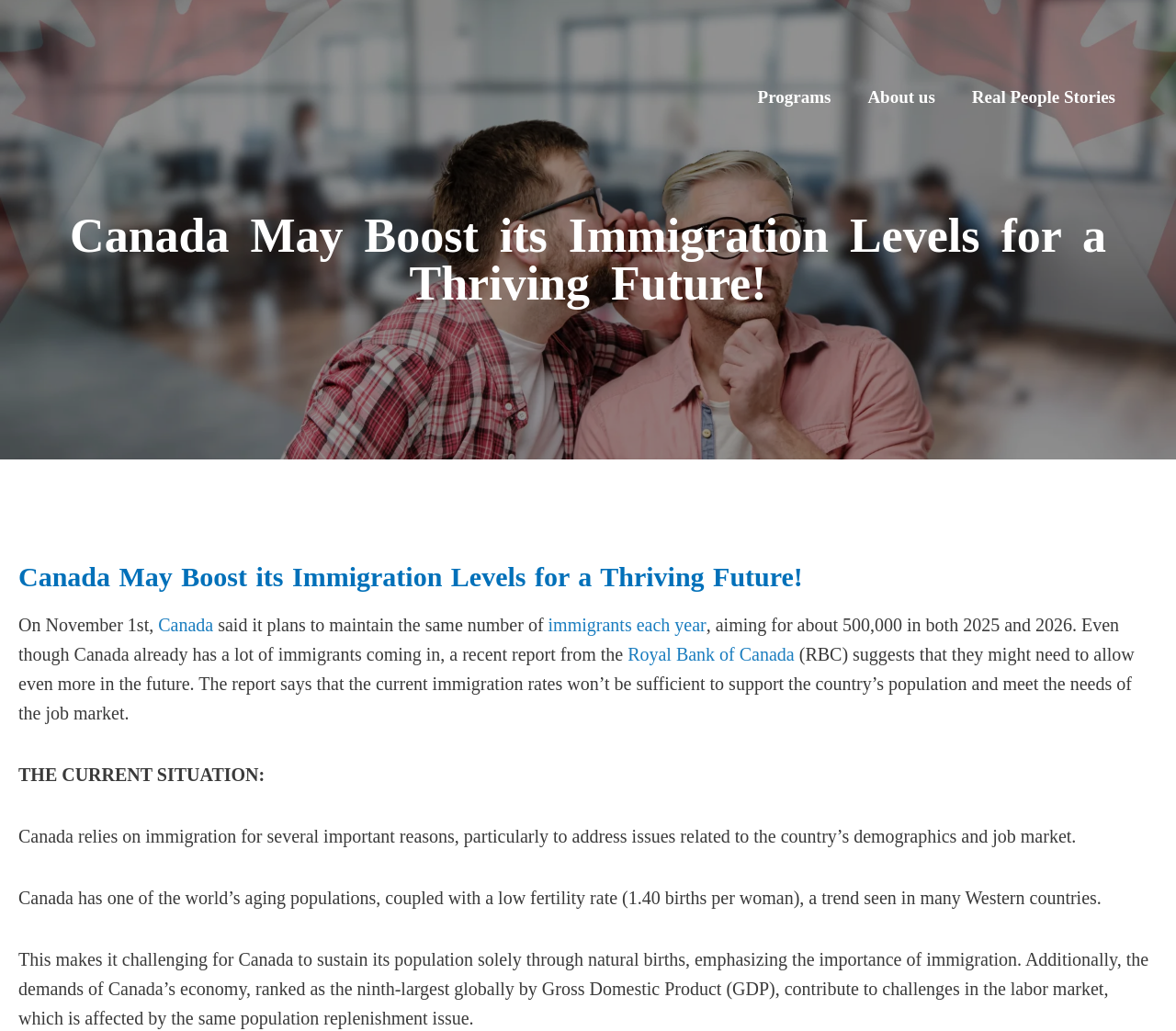Please provide a brief answer to the question using only one word or phrase: 
What is the target number of immigrants mentioned in the article?

500,000